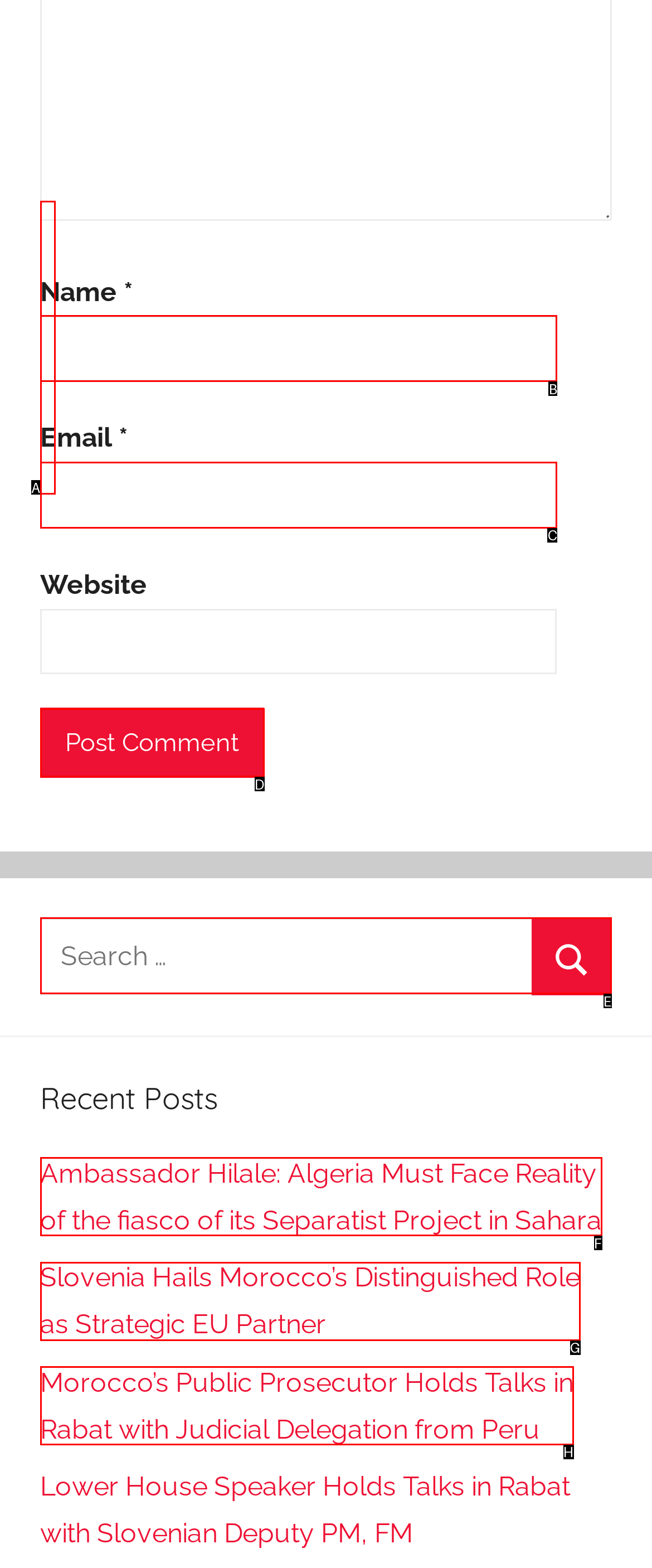Indicate the letter of the UI element that should be clicked to accomplish the task: Search for something. Answer with the letter only.

E